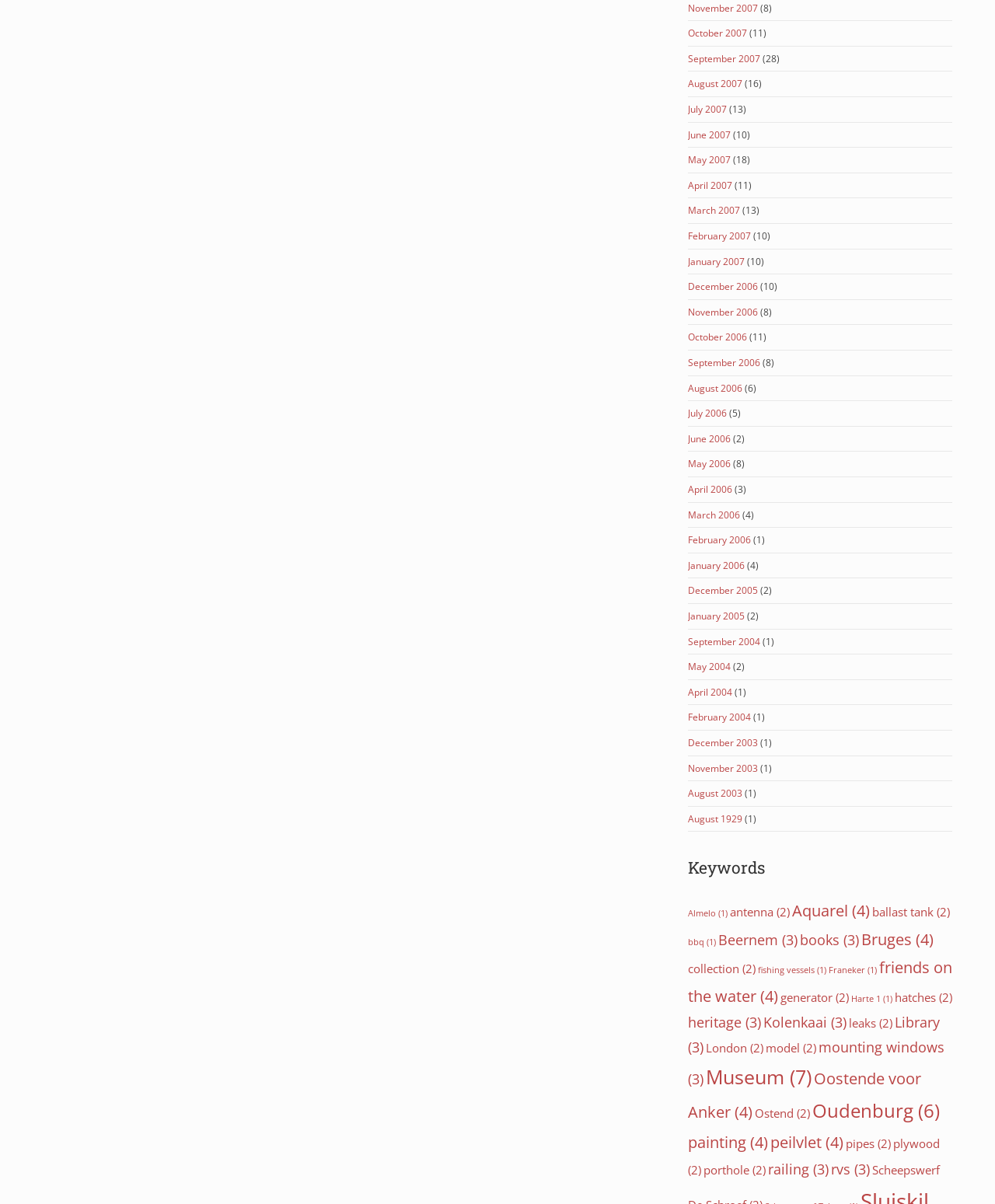Please identify the bounding box coordinates of the area I need to click to accomplish the following instruction: "Click on November 2007".

[0.691, 0.001, 0.762, 0.012]